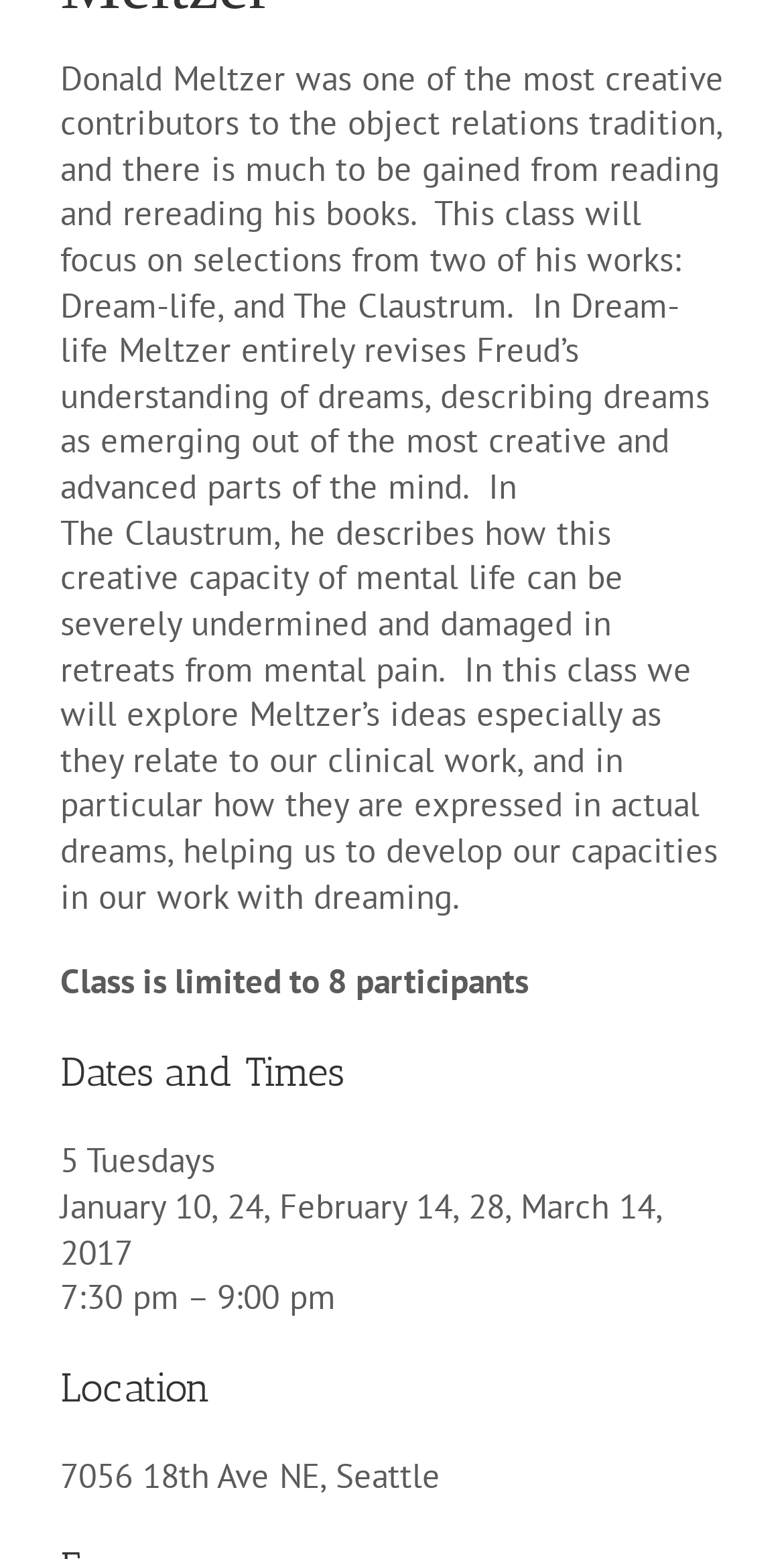Based on the description "February 14", find the bounding box of the specified UI element.

[0.356, 0.76, 0.577, 0.788]